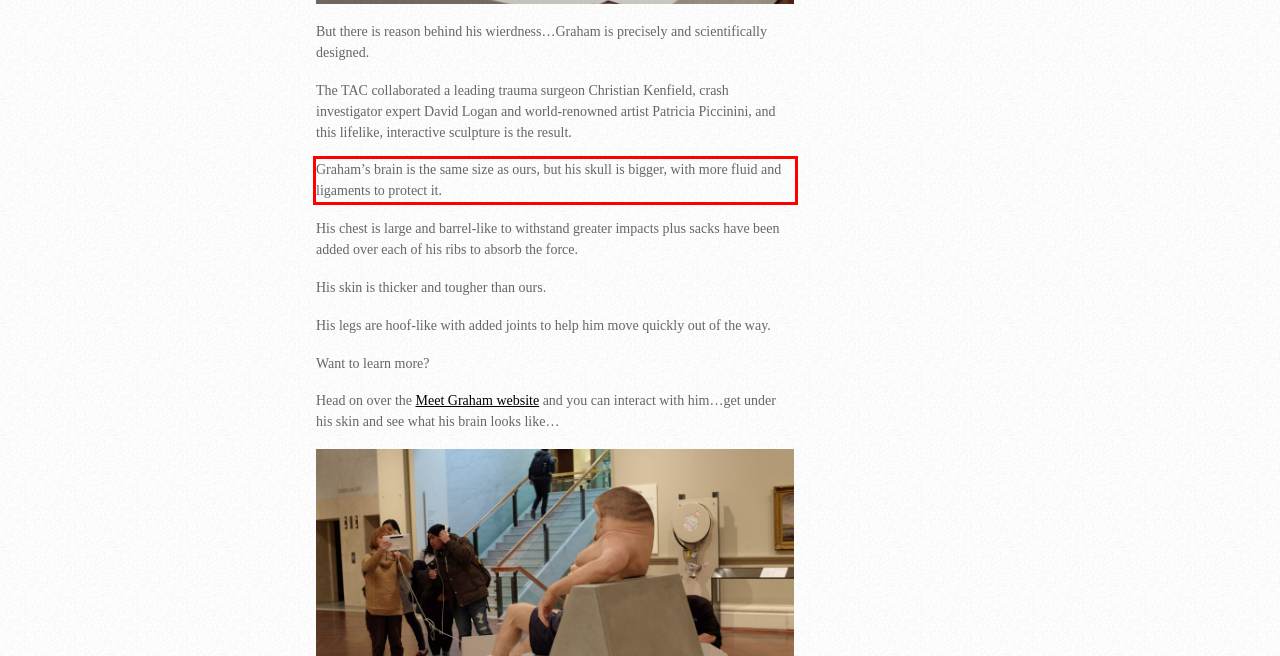Please examine the webpage screenshot and extract the text within the red bounding box using OCR.

Graham’s brain is the same size as ours, but his skull is bigger, with more fluid and ligaments to protect it.